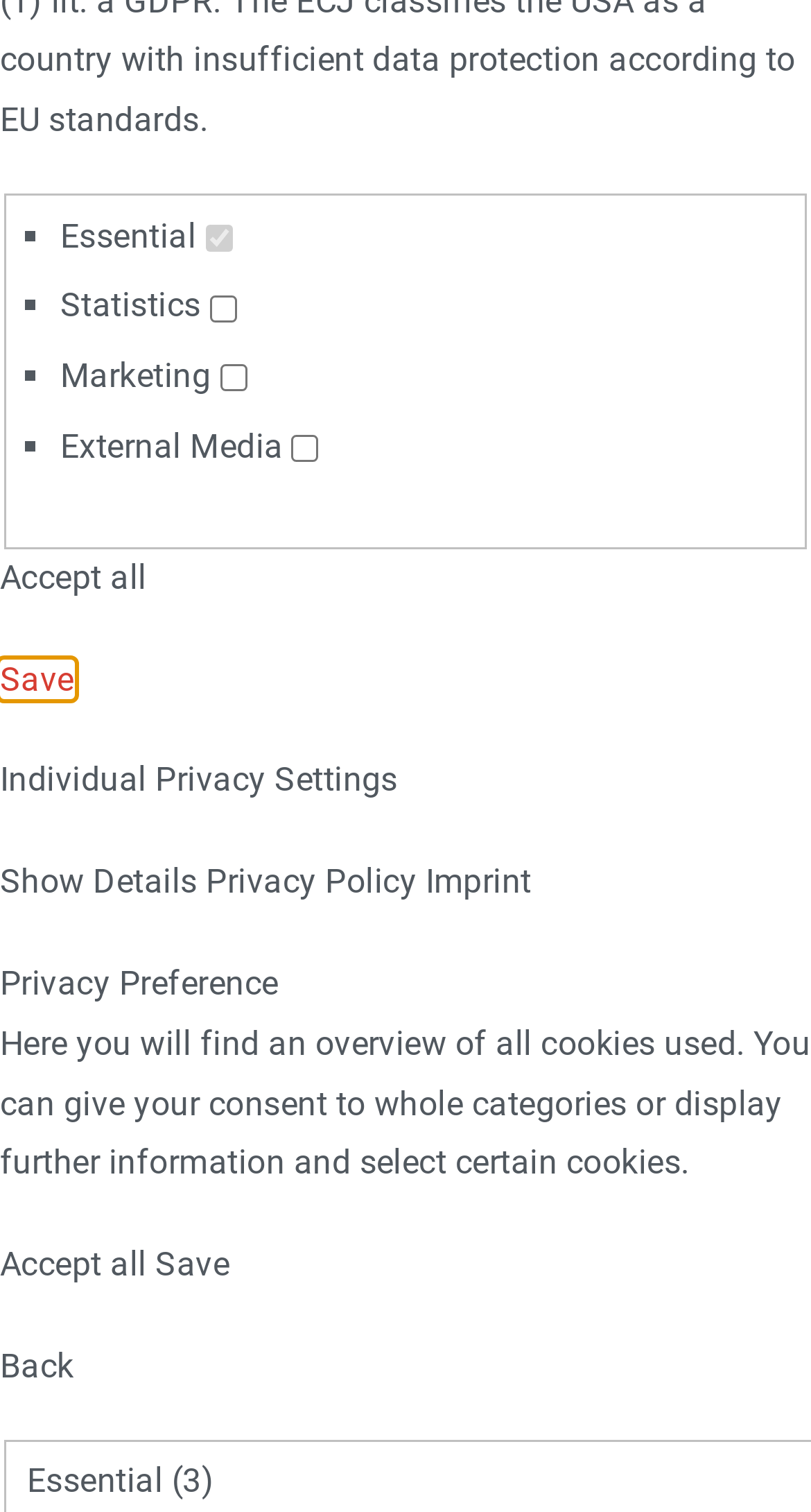Determine the bounding box coordinates for the UI element matching this description: "parent_node: External Media name="cookieGroup[]" value="external-media"".

[0.36, 0.288, 0.393, 0.306]